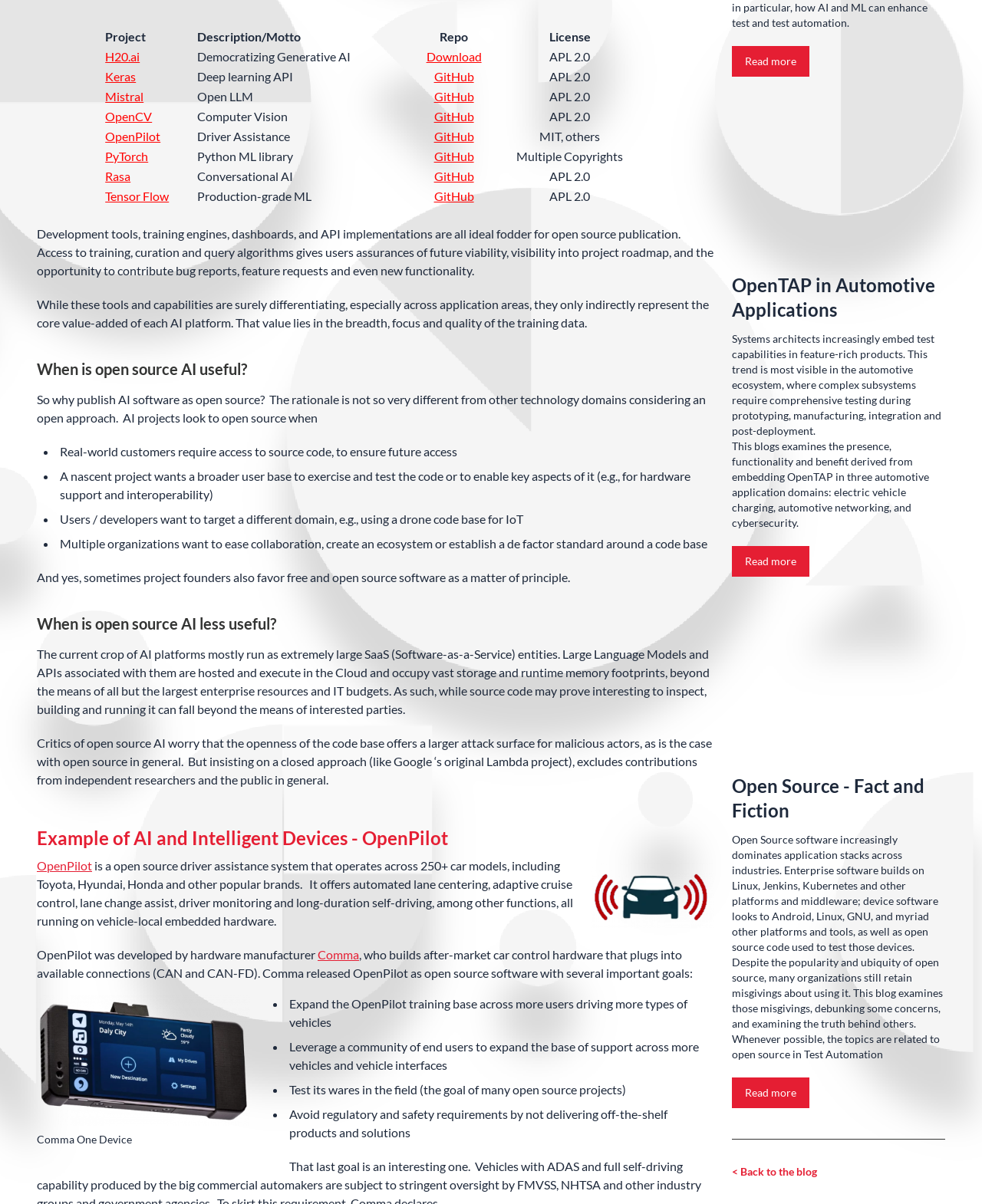Specify the bounding box coordinates of the area to click in order to execute this command: 'Click FinancialReports Logo'. The coordinates should consist of four float numbers ranging from 0 to 1, and should be formatted as [left, top, right, bottom].

None